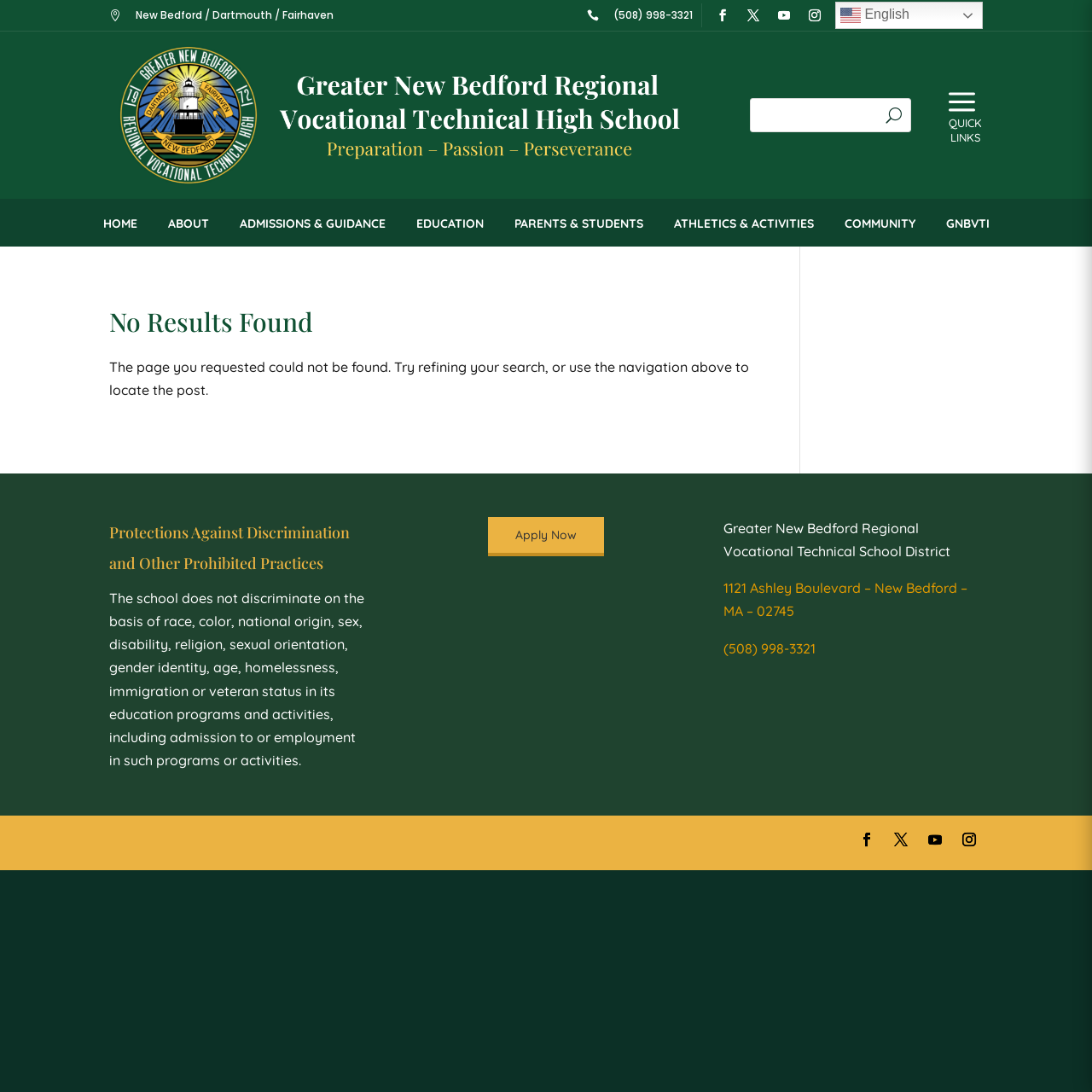Find the bounding box coordinates for the area that must be clicked to perform this action: "Click on ABOUT link".

[0.139, 0.19, 0.205, 0.22]